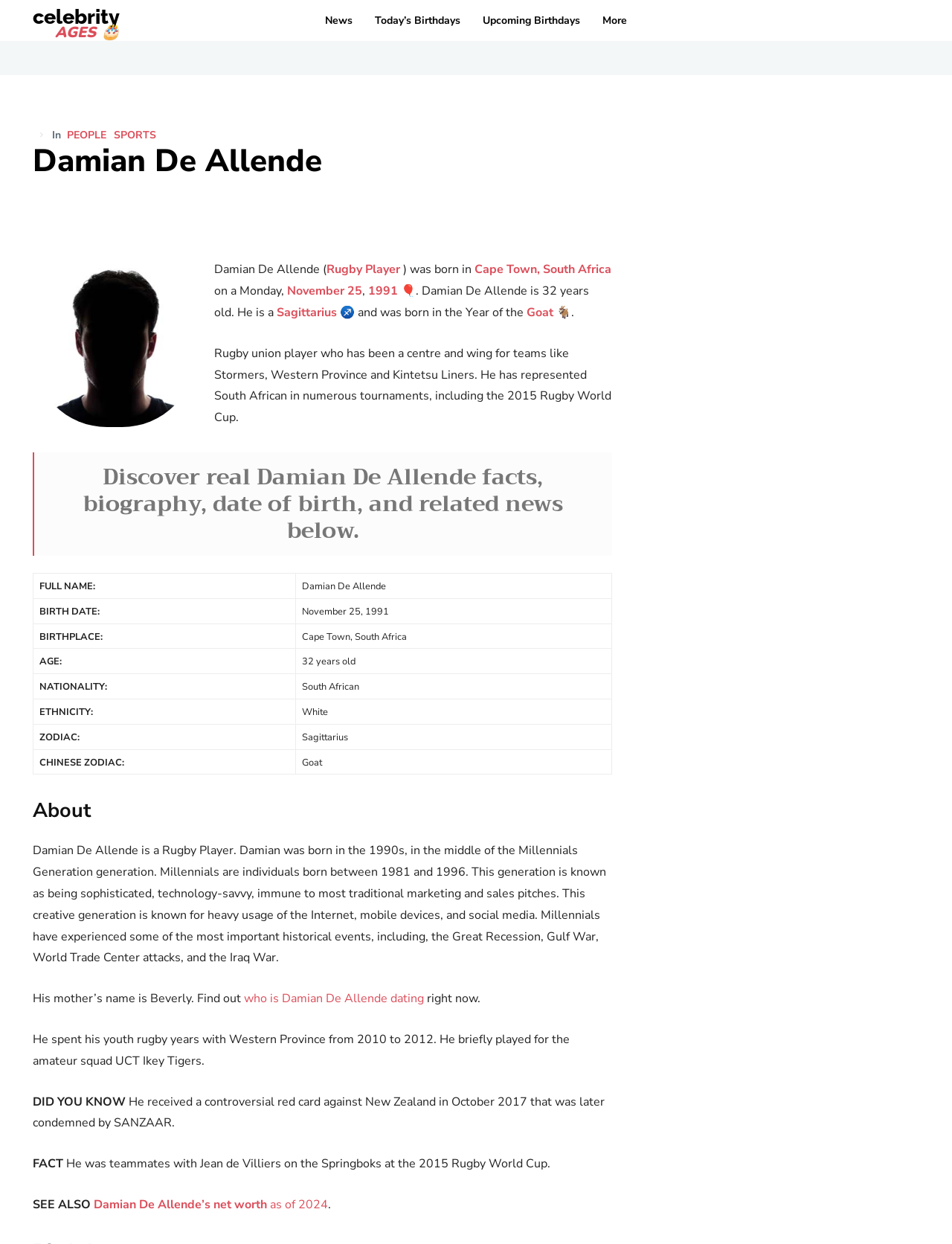Please locate the bounding box coordinates of the element that should be clicked to achieve the given instruction: "View my wishlist".

None